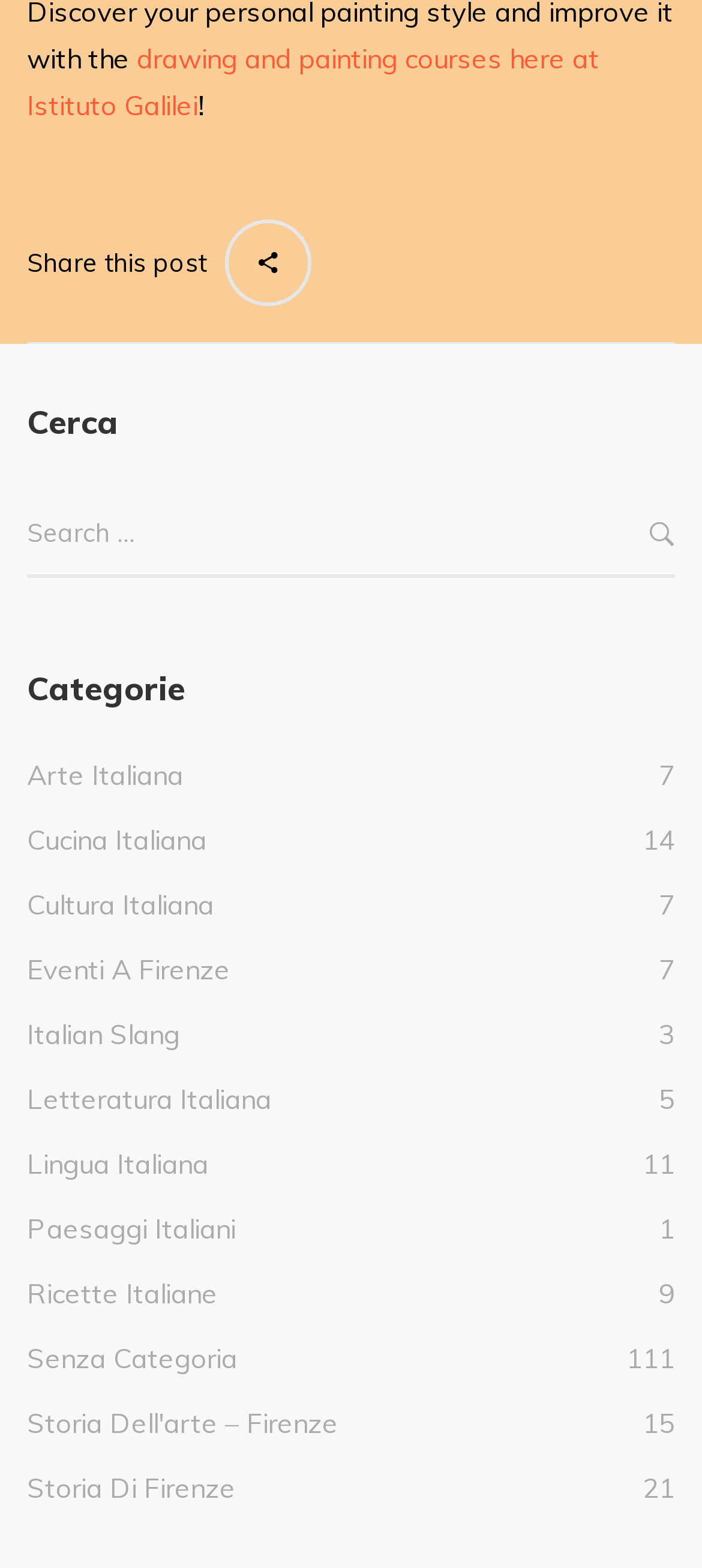Respond concisely with one word or phrase to the following query:
What is the category with the most posts?

Senza Categoria